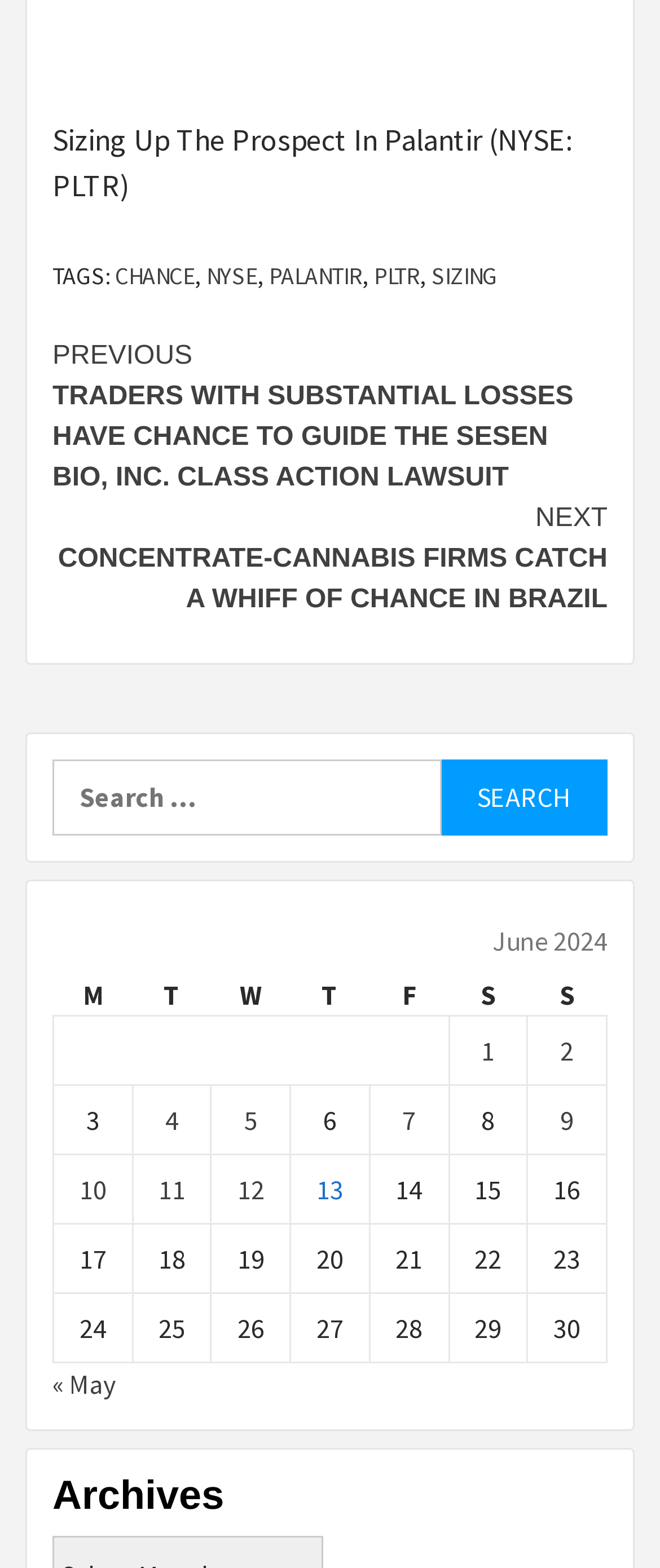Identify the bounding box for the UI element that is described as follows: "parent_node: Search for: value="Search"".

[0.668, 0.484, 0.92, 0.533]